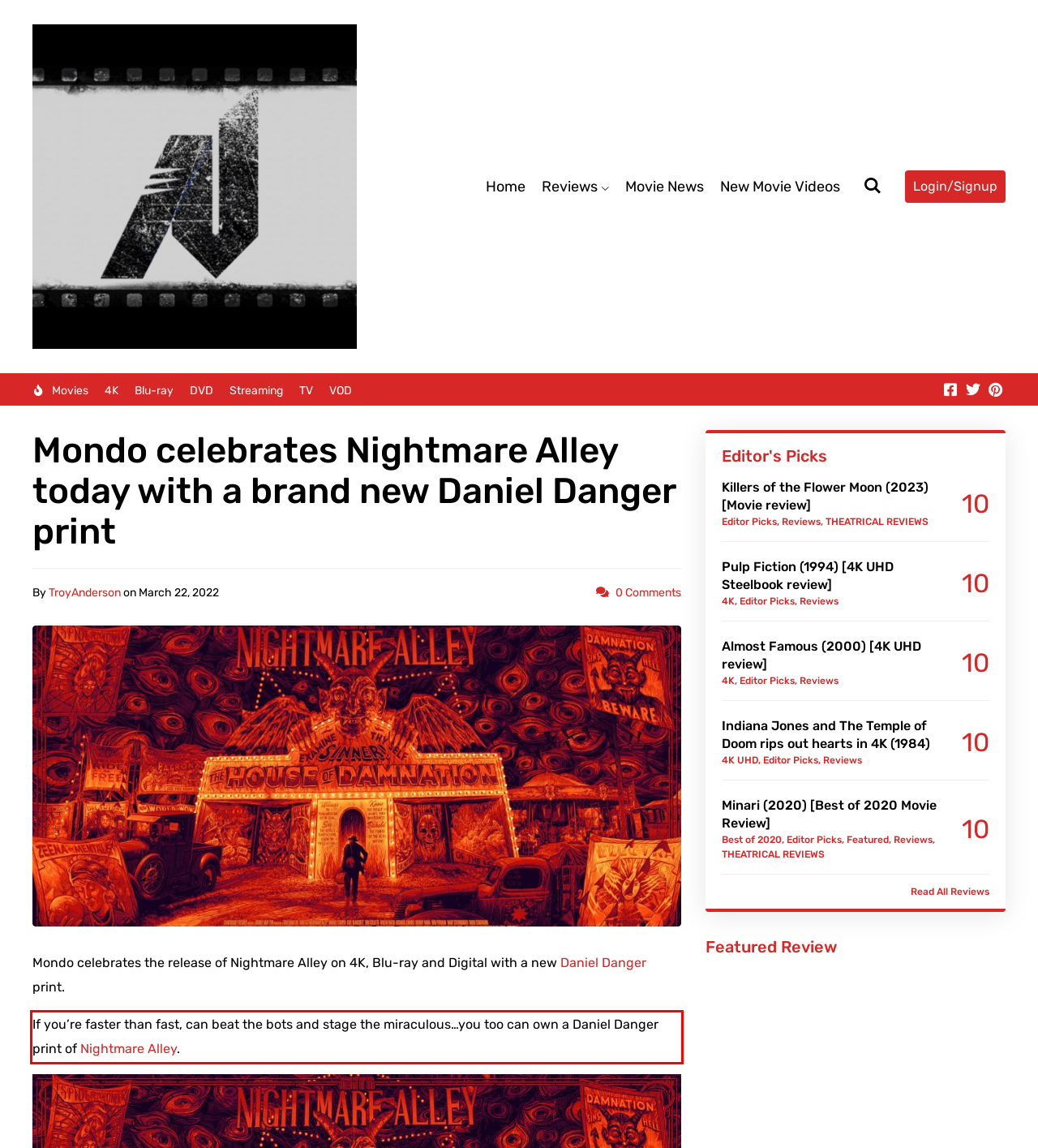Please identify and extract the text from the UI element that is surrounded by a red bounding box in the provided webpage screenshot.

If you’re faster than fast, can beat the bots and stage the miraculous…you too can own a Daniel Danger print of Nightmare Alley.